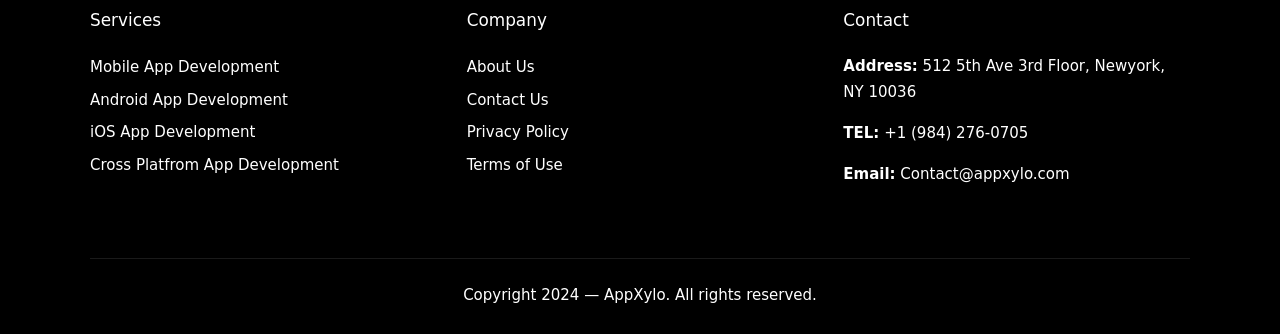Can you pinpoint the bounding box coordinates for the clickable element required for this instruction: "Visit About Us"? The coordinates should be four float numbers between 0 and 1, i.e., [left, top, right, bottom].

[0.365, 0.174, 0.418, 0.228]